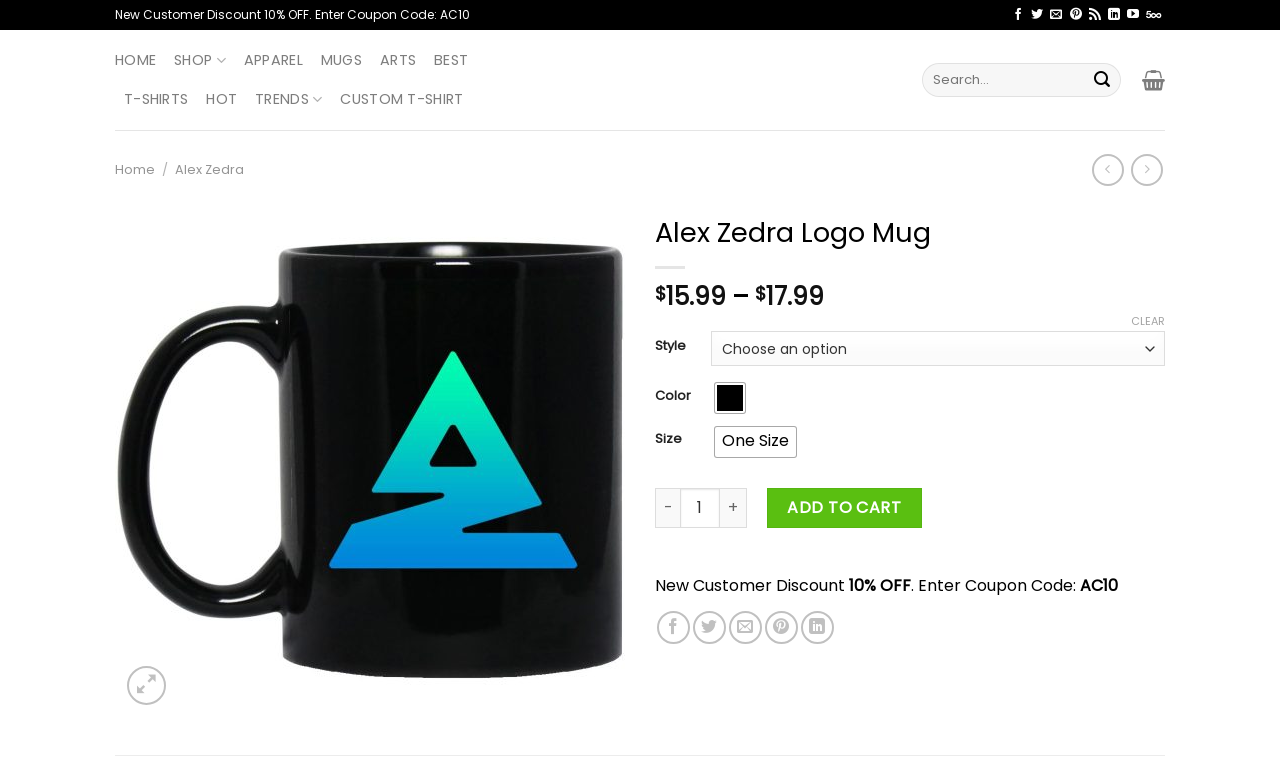Determine the heading of the webpage and extract its text content.

Alex Zedra Logo Mug